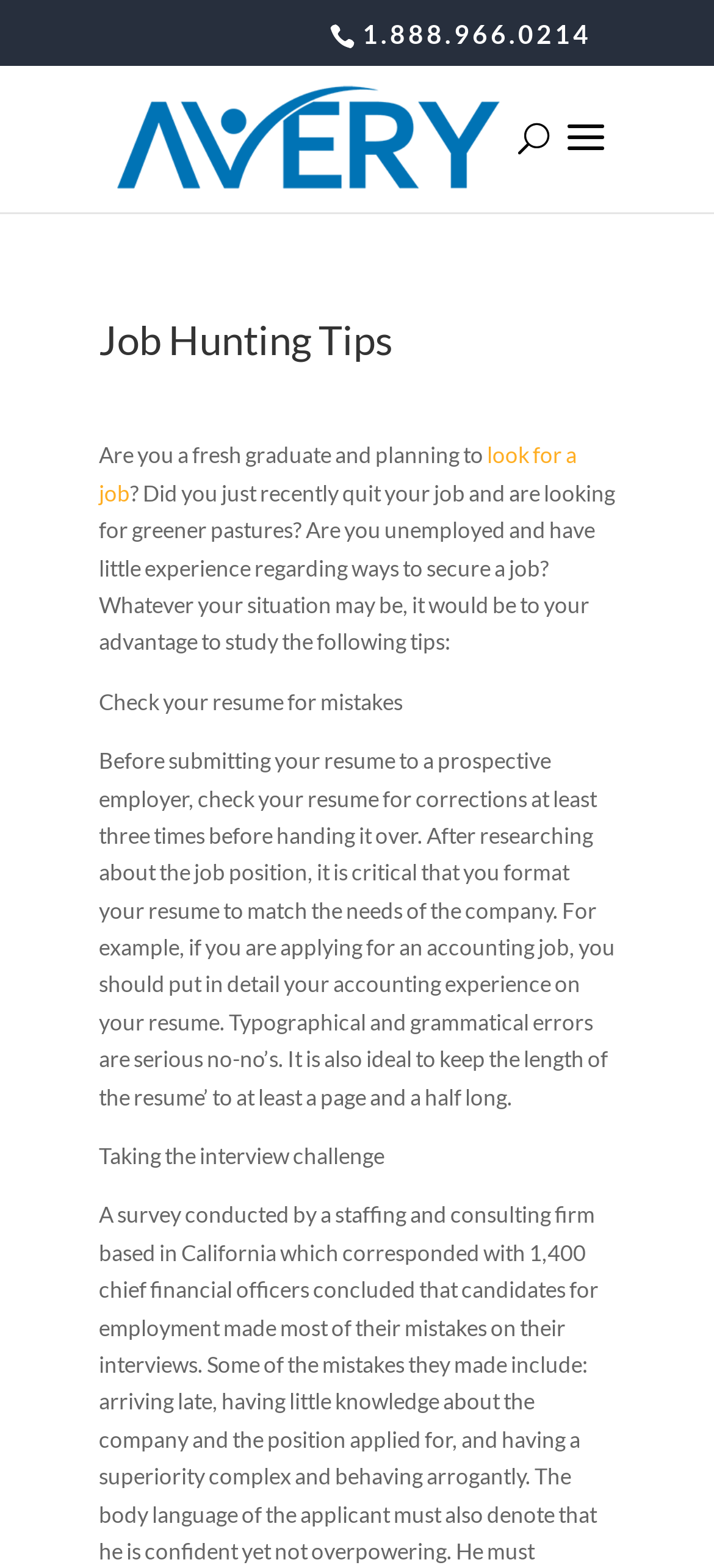Answer the question in one word or a short phrase:
How long should a resume be?

At least a page and a half